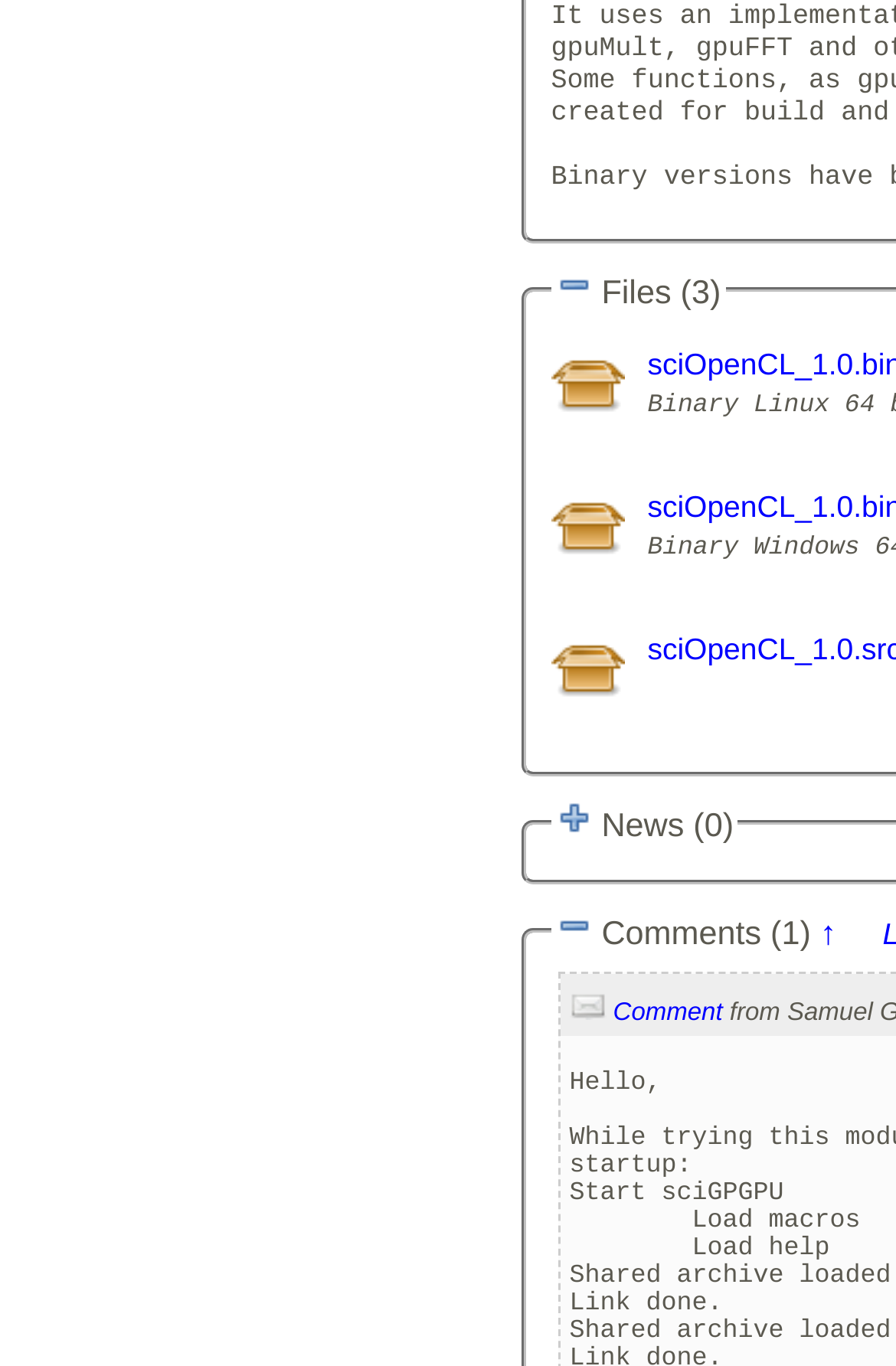Give a short answer using one word or phrase for the question:
How many images are on the webpage?

6